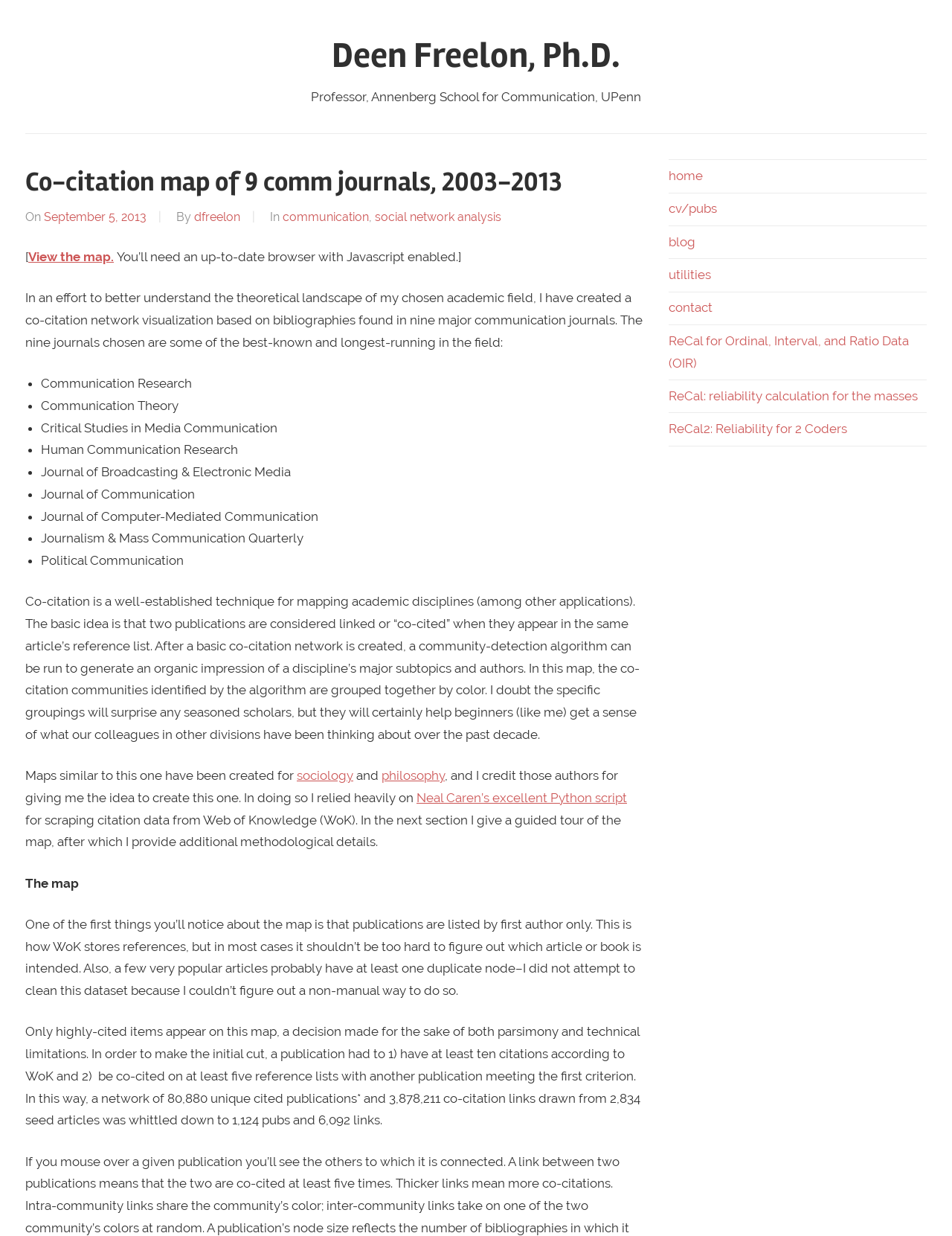Determine the bounding box coordinates of the section I need to click to execute the following instruction: "Learn about the author". Provide the coordinates as four float numbers between 0 and 1, i.e., [left, top, right, bottom].

[0.348, 0.027, 0.652, 0.063]